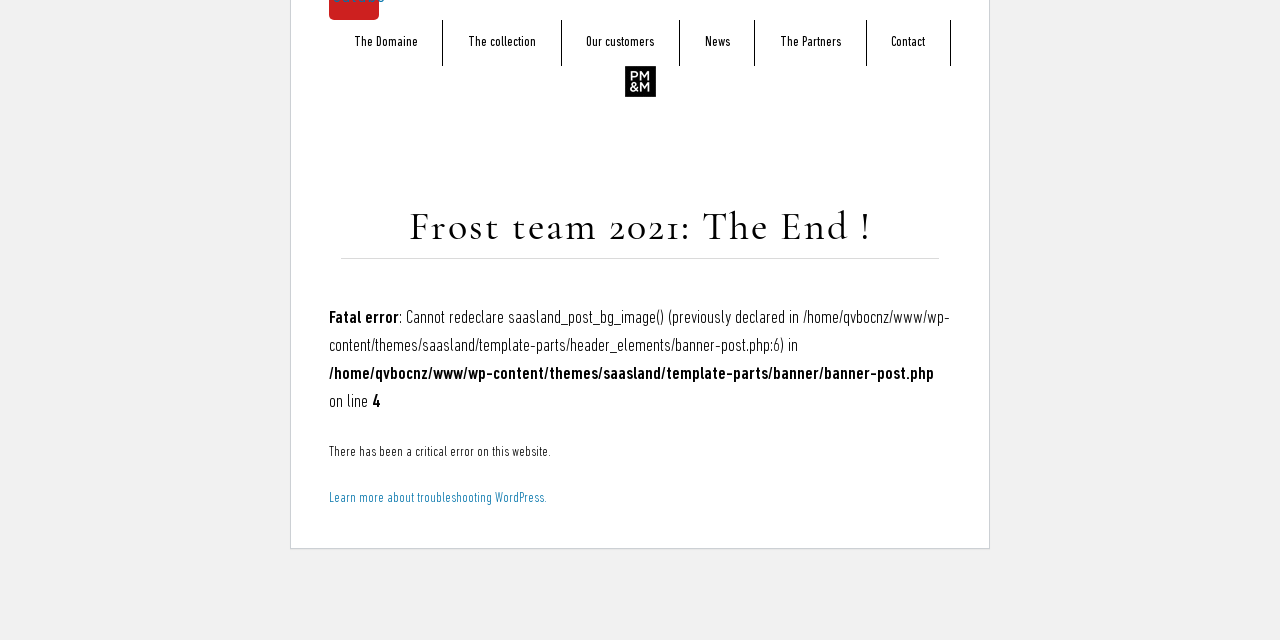Give the bounding box coordinates for the element described as: "Learn more about troubleshooting WordPress.".

[0.257, 0.768, 0.427, 0.791]